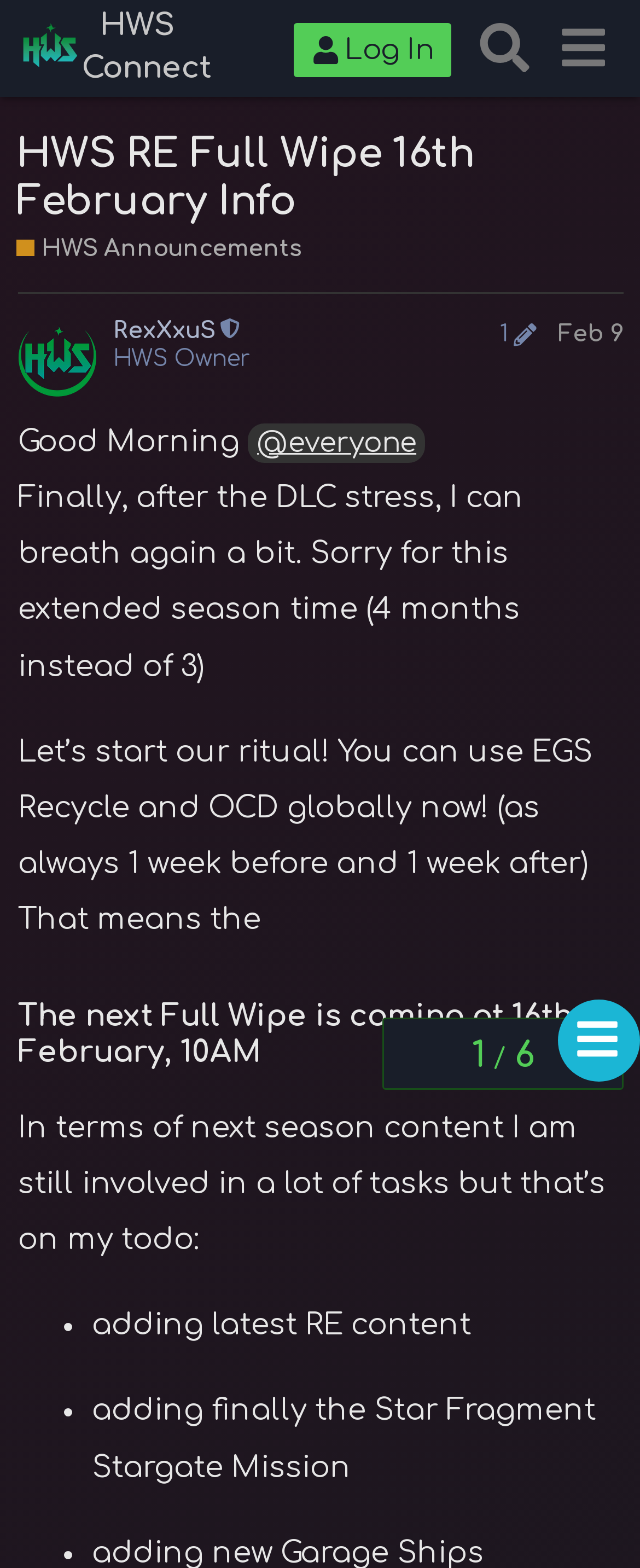Please give a one-word or short phrase response to the following question: 
What is the name of the server?

HWS